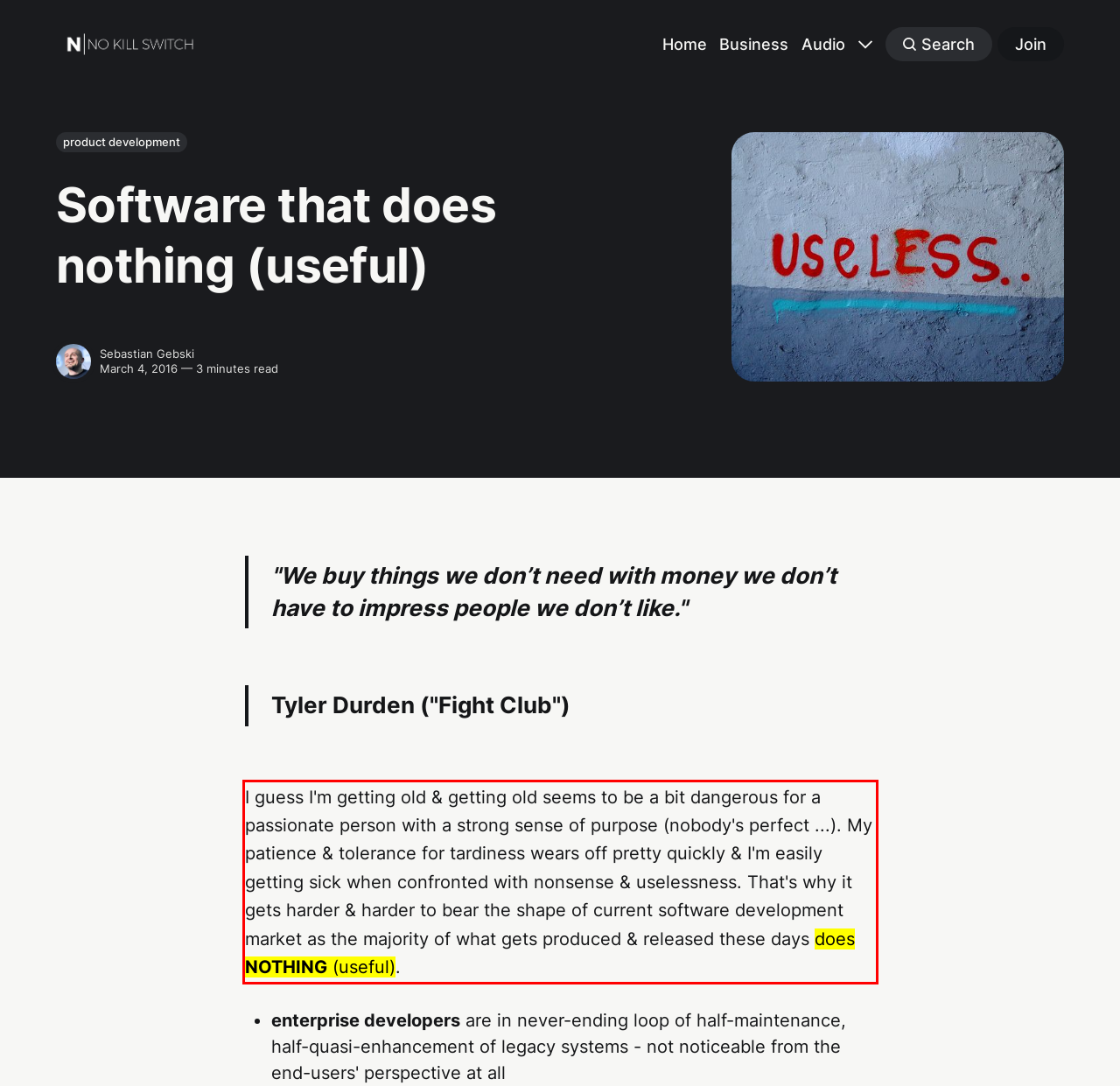The screenshot you have been given contains a UI element surrounded by a red rectangle. Use OCR to read and extract the text inside this red rectangle.

I guess I'm getting old & getting old seems to be a bit dangerous for a passionate person with a strong sense of purpose (nobody's perfect ...). My patience & tolerance for tardiness wears off pretty quickly & I'm easily getting sick when confronted with nonsense & uselessness. That's why it gets harder & harder to bear the shape of current software development market as the majority of what gets produced & released these days does NOTHING (useful).